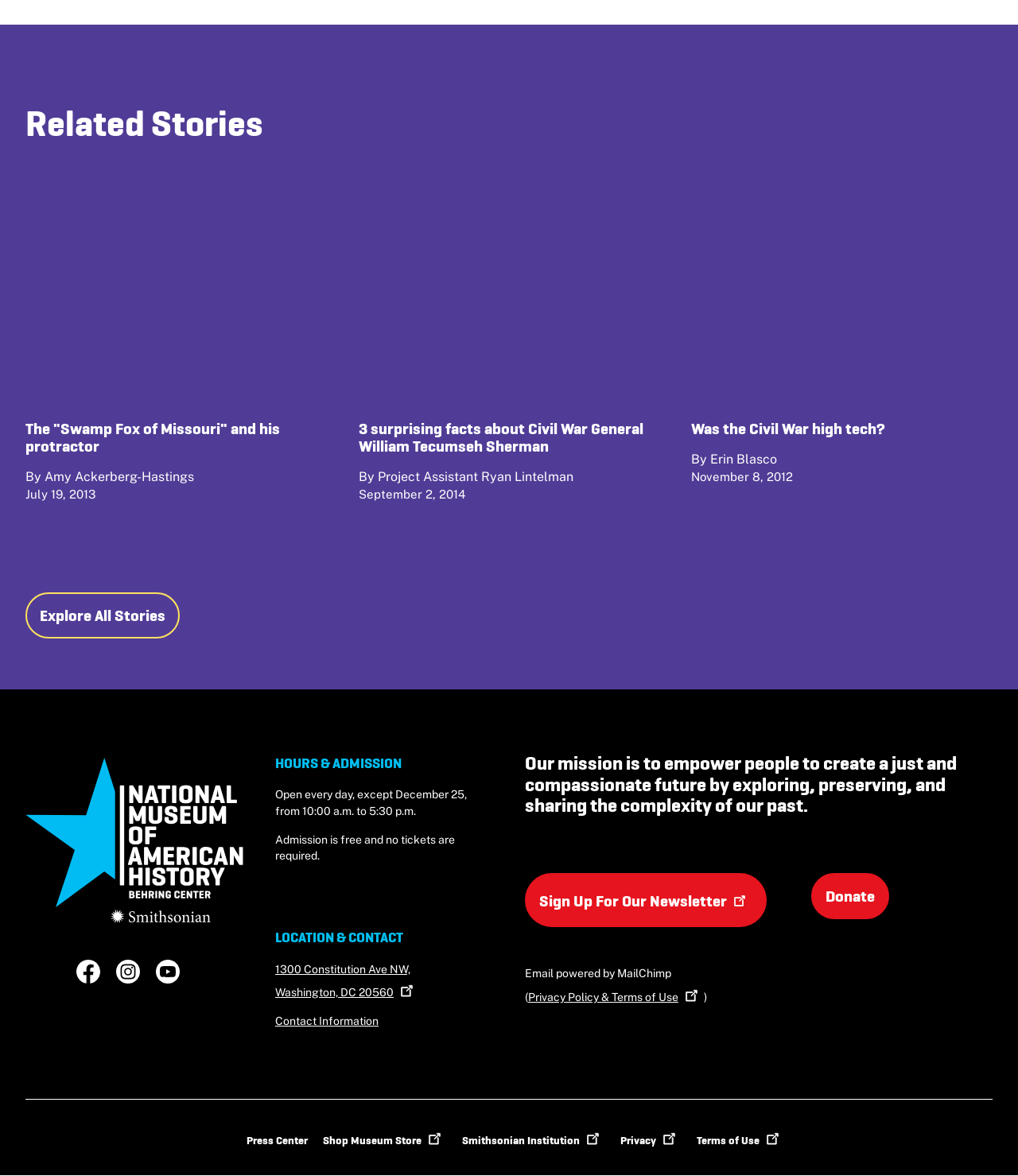Locate the bounding box coordinates of the segment that needs to be clicked to meet this instruction: "Visit National Museum of American History".

[0.025, 0.64, 0.239, 0.789]